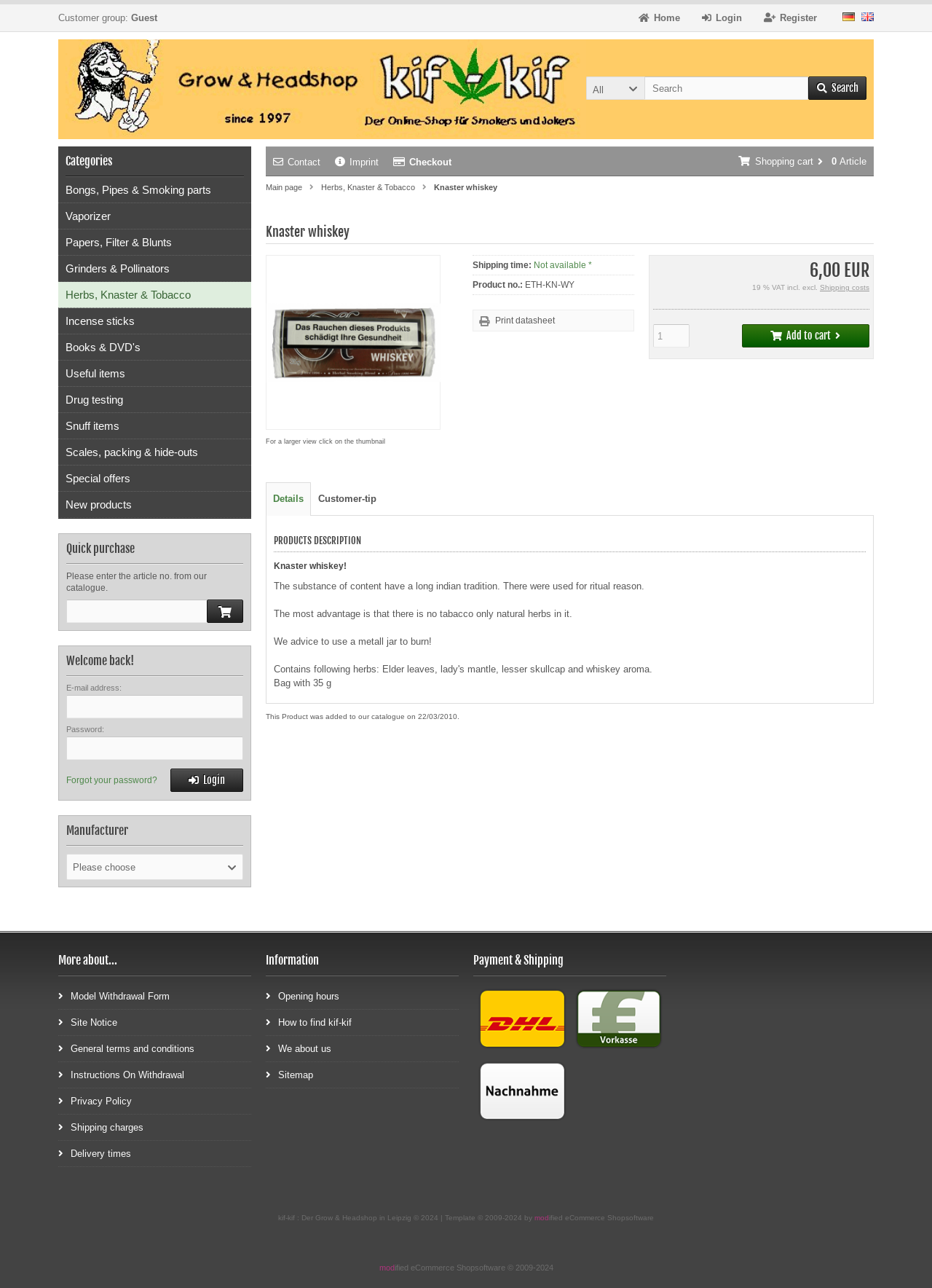Describe the webpage meticulously, covering all significant aspects.

This webpage appears to be a product page for "Knaster Whiskey" on an online store. At the top of the page, there is a navigation menu with links to different languages, including Deutsch and English. Below this, there is a section with links to various parts of the website, such as the home page, customer group, and login/register options.

On the left side of the page, there is a category menu with links to different product categories, including Bongs, Pipes & Smoking parts, Vaporizer, and Herbs, Knaster & Tobacco. Below this, there is a section for quick purchase, where customers can enter an article number from the catalogue.

In the main content area, there is a heading that reads "Knaster Whiskey" and an image of the product. Below this, there is a description of the product, which mentions its Indian tradition and the advantage of using natural herbs. There is also information about the product's price, VAT, and shipping costs.

Further down the page, there are tabs for "Details" and "Customer-tip", which likely provide additional information about the product. There is also a section with product details, including the product number, shipping time, and a link to print a datasheet.

At the bottom of the page, there are links to various other parts of the website, including the imprint, contact page, and checkout. There is also a section for customers to log in or register, as well as a manufacturer selection menu.